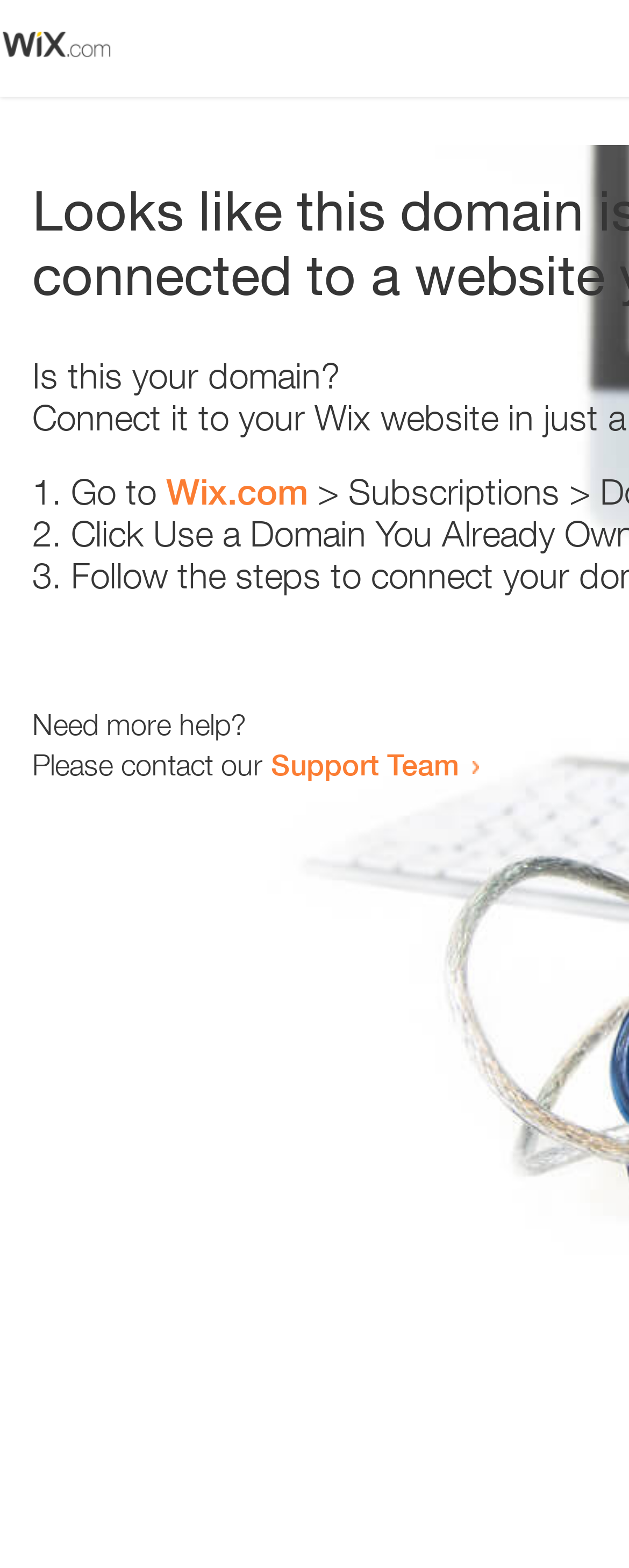Identify the first-level heading on the webpage and generate its text content.

Looks like this domain isn't
connected to a website yet